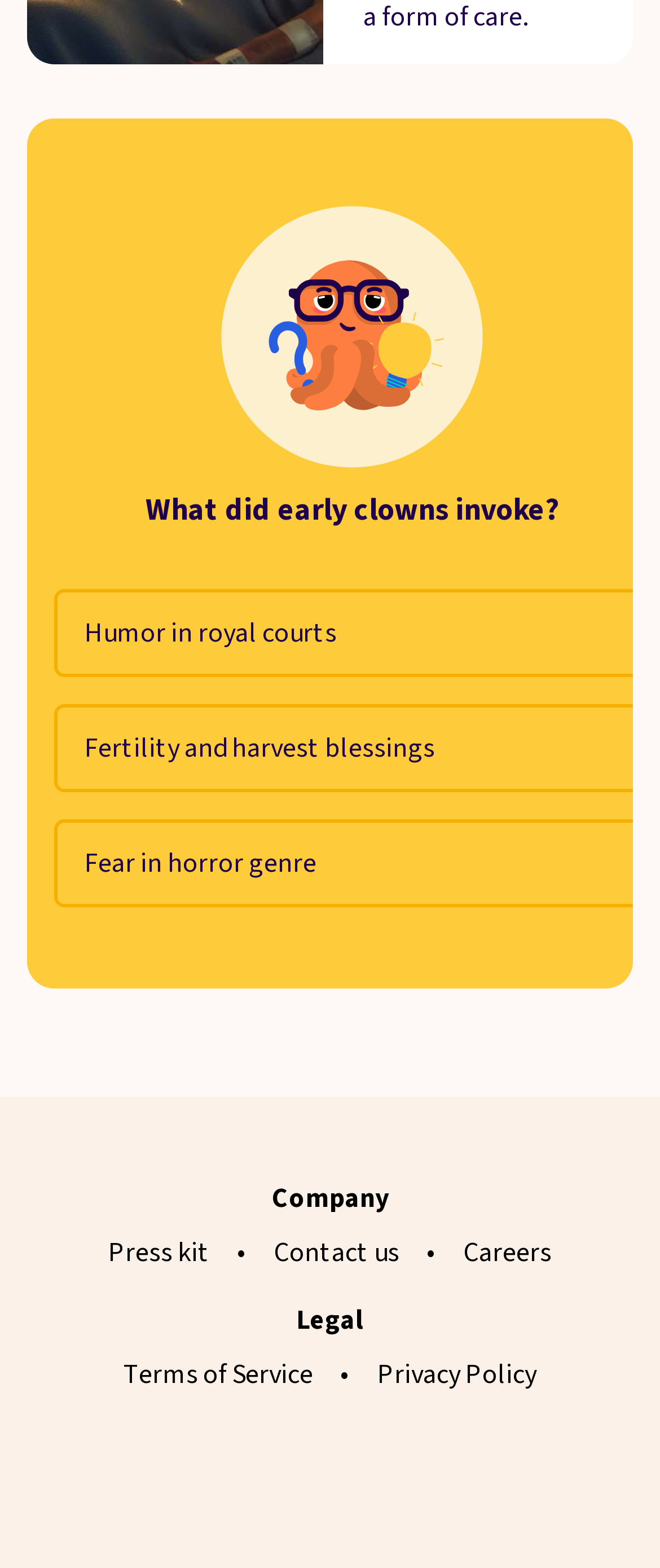What is the last item in the footer section?
Can you provide an in-depth and detailed response to the question?

I looked at the footer section of the webpage, which starts with 'Company' and ends with 'Privacy Policy', so the last item is 'Privacy Policy'.